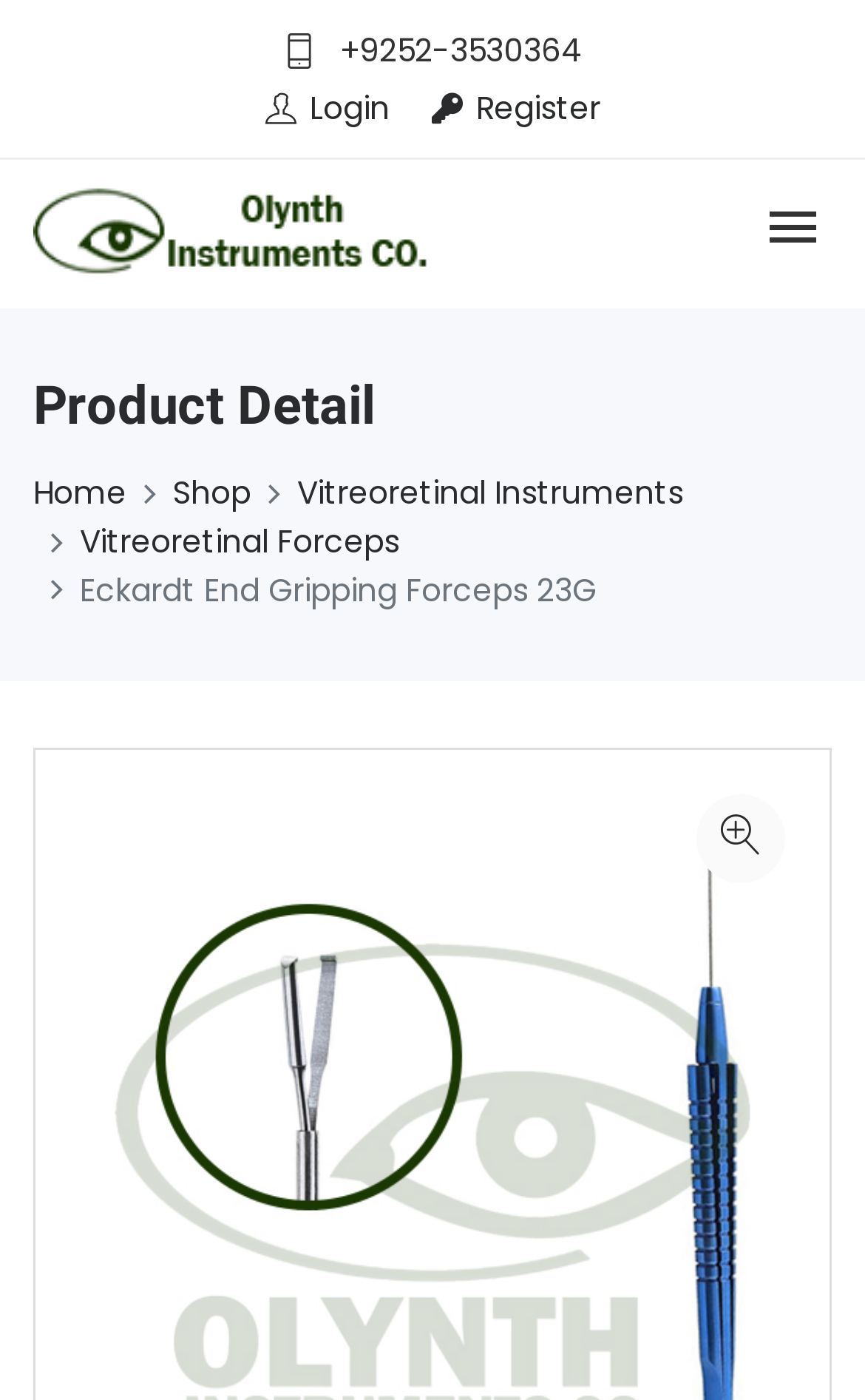Identify the bounding box coordinates for the UI element described as: "title="Zoom"". The coordinates should be provided as four floats between 0 and 1: [left, top, right, bottom].

[0.805, 0.568, 0.908, 0.631]